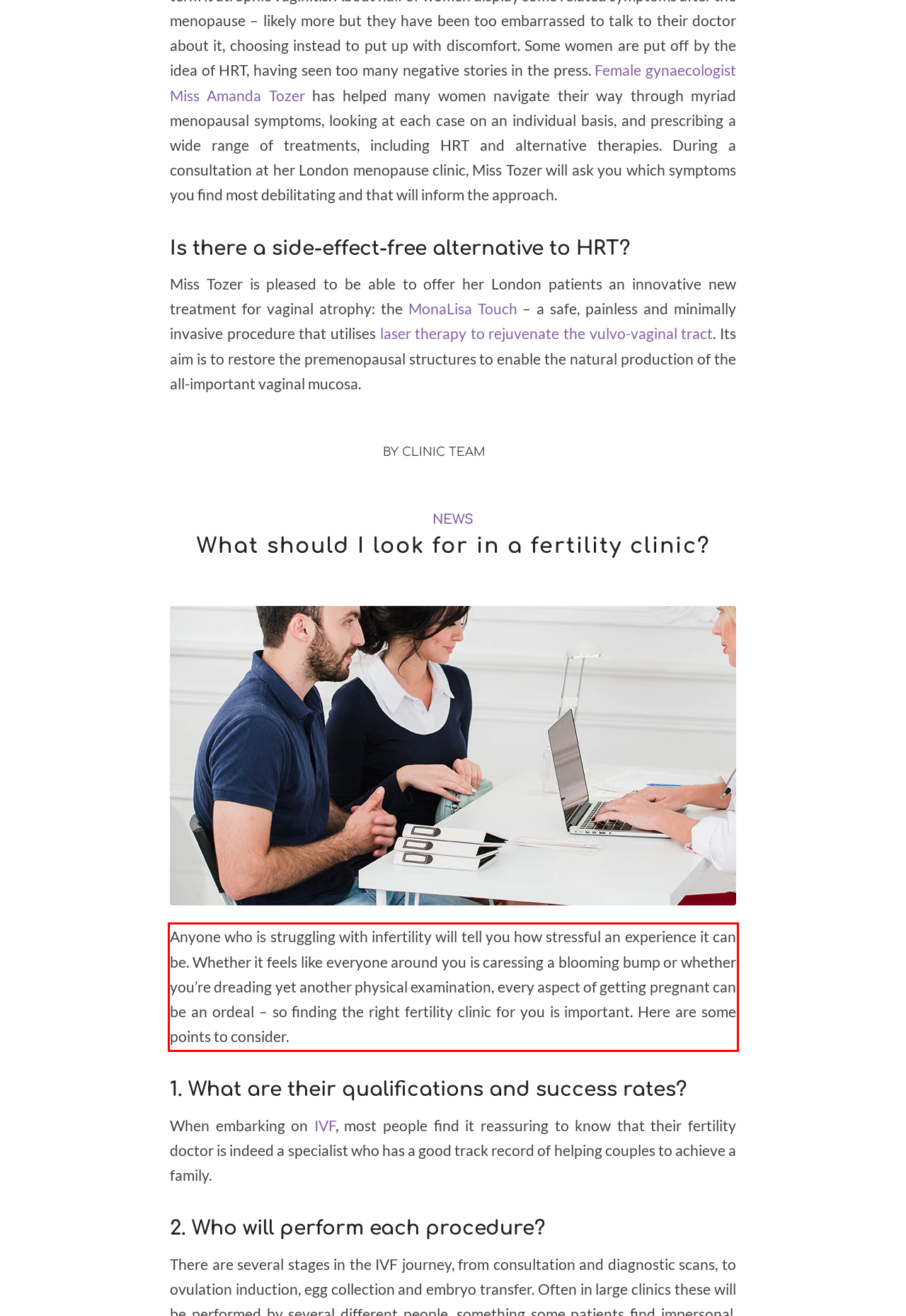Extract and provide the text found inside the red rectangle in the screenshot of the webpage.

Anyone who is struggling with infertility will tell you how stressful an experience it can be. Whether it feels like everyone around you is caressing a blooming bump or whether you’re dreading yet another physical examination, every aspect of getting pregnant can be an ordeal – so finding the right fertility clinic for you is important. Here are some points to consider.